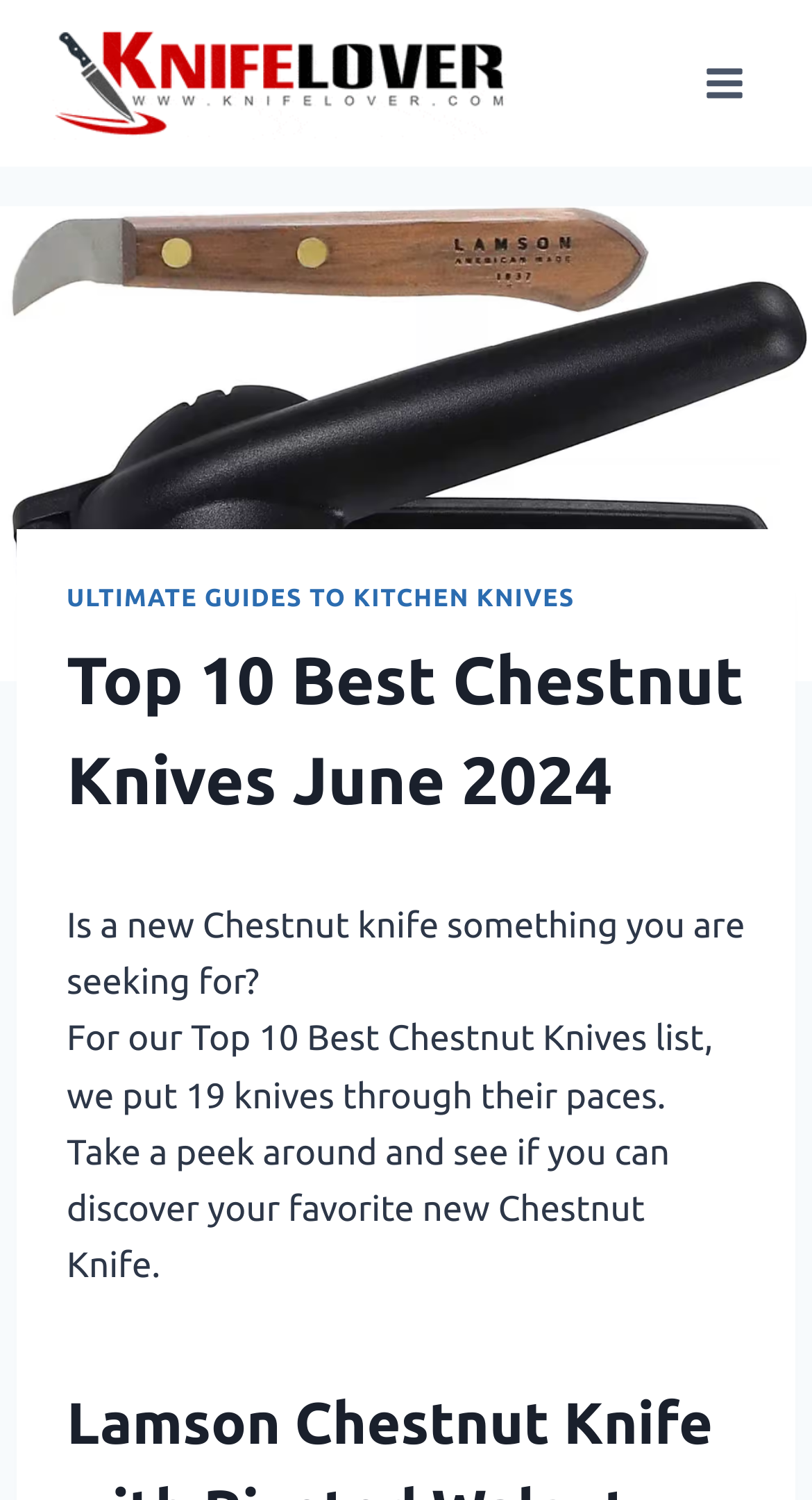What is the purpose of this webpage?
Please use the image to provide an in-depth answer to the question.

Based on the content of the webpage, it appears that the purpose of this webpage is to help users find the best Chestnut Knives. The webpage provides a list of top 10 best Chestnut Knives and allows users to discover their favorite new Chestnut Knife.